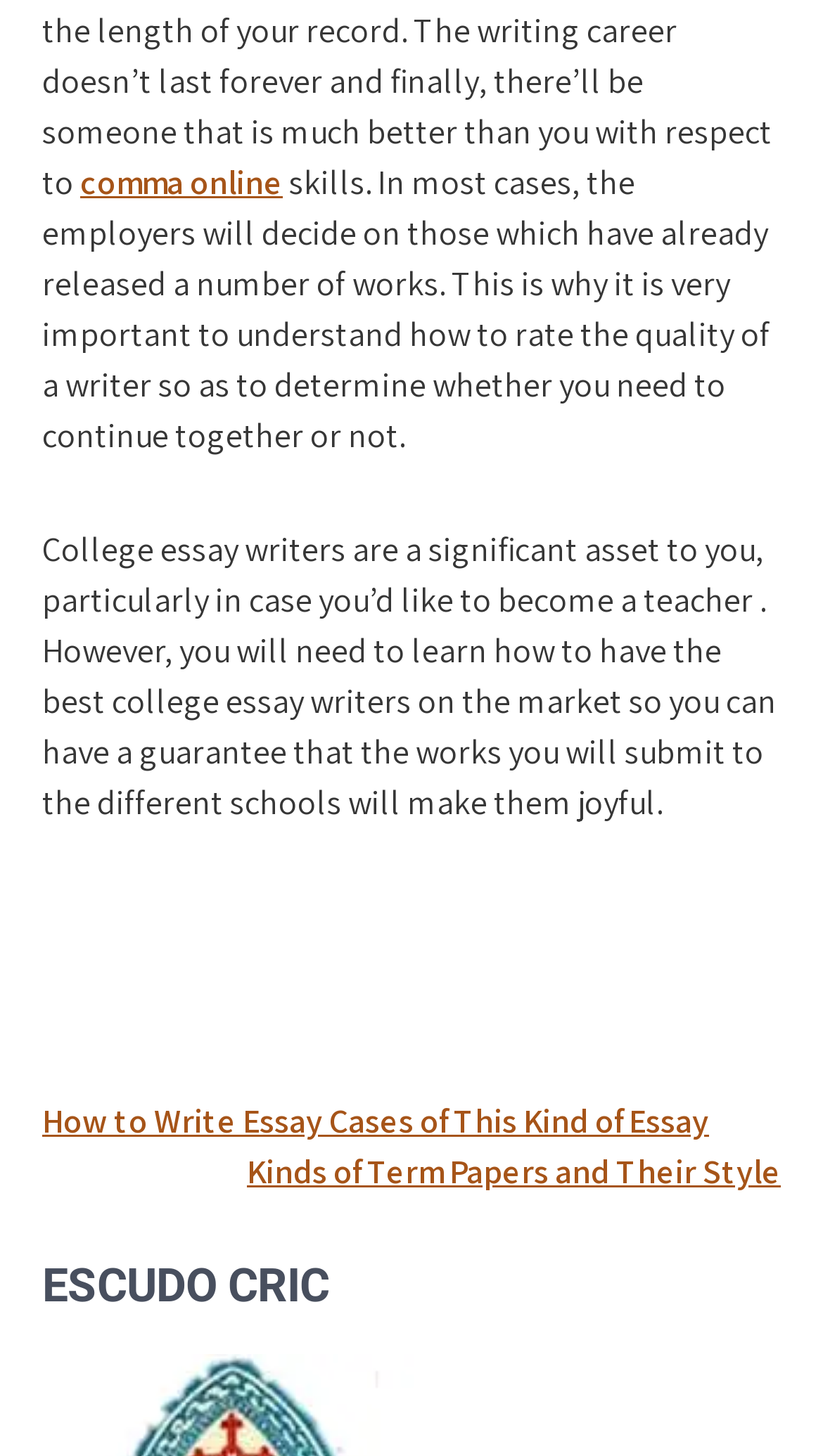What is the purpose of college essay writers?
Answer the question based on the image using a single word or a brief phrase.

to make schools joyful